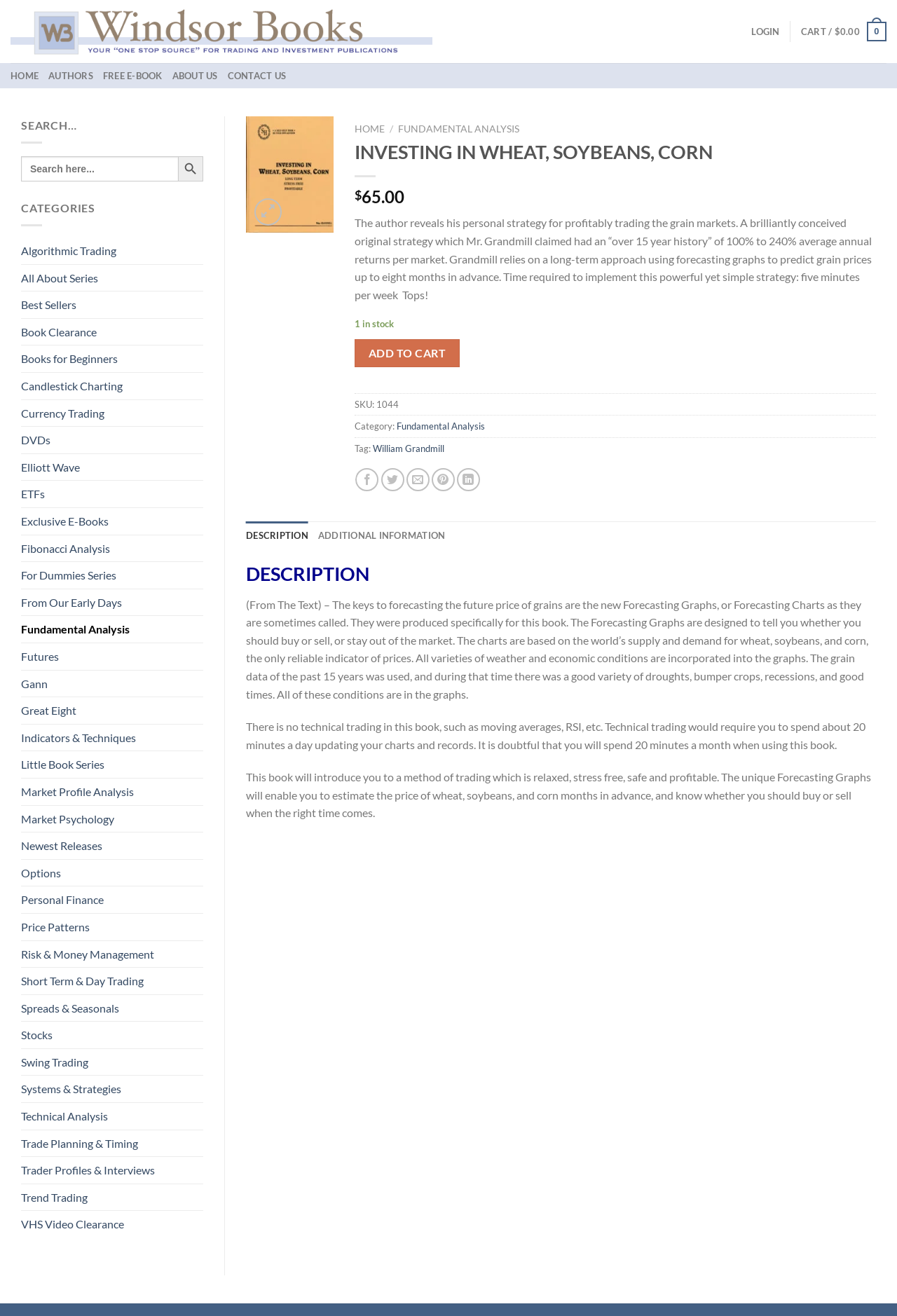Please specify the bounding box coordinates of the area that should be clicked to accomplish the following instruction: "Search for a book". The coordinates should consist of four float numbers between 0 and 1, i.e., [left, top, right, bottom].

[0.023, 0.118, 0.227, 0.138]